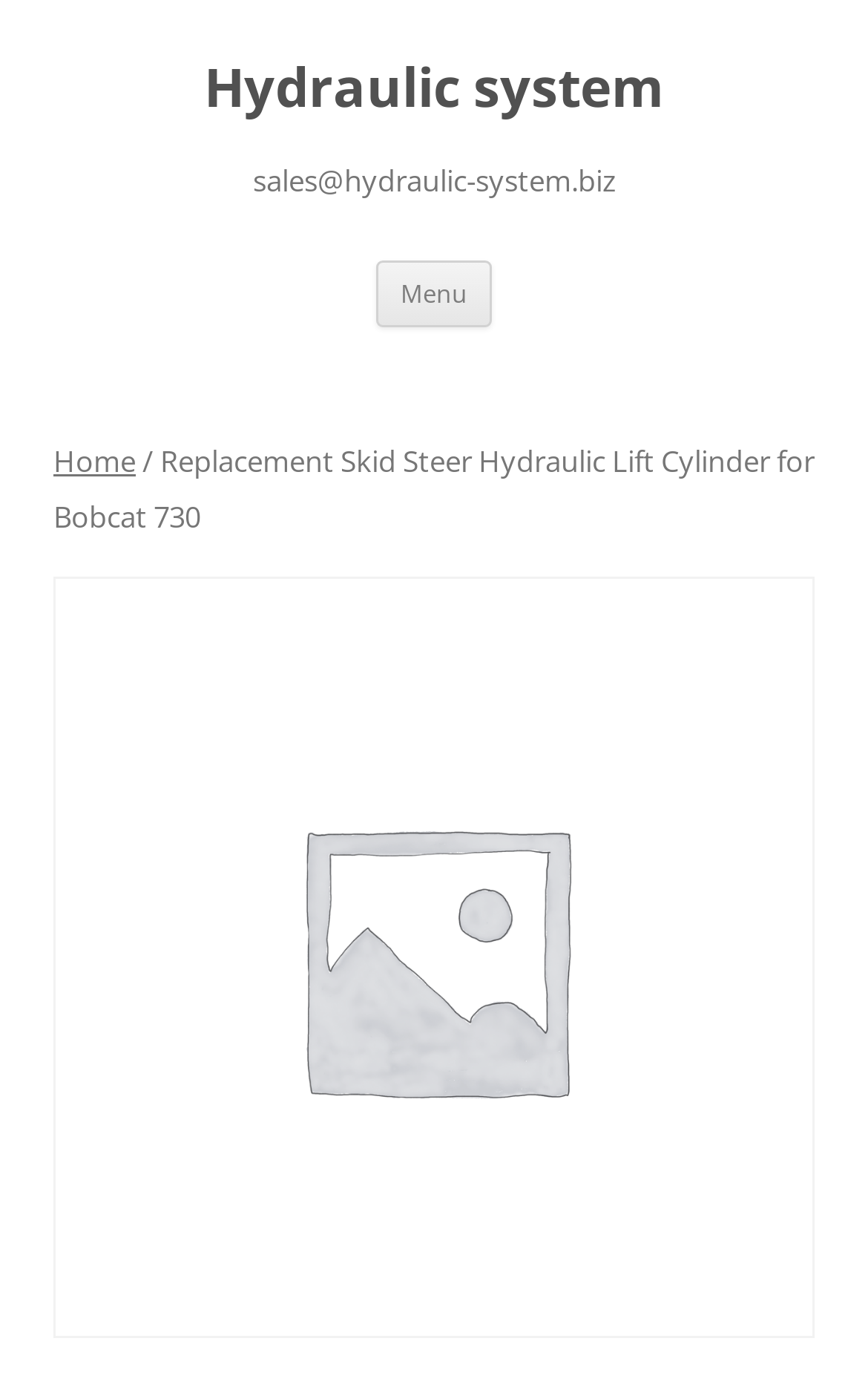From the element description: "MR. MINER'S PHISH THOUGHTS", extract the bounding box coordinates of the UI element. The coordinates should be expressed as four float numbers between 0 and 1, in the order [left, top, right, bottom].

None